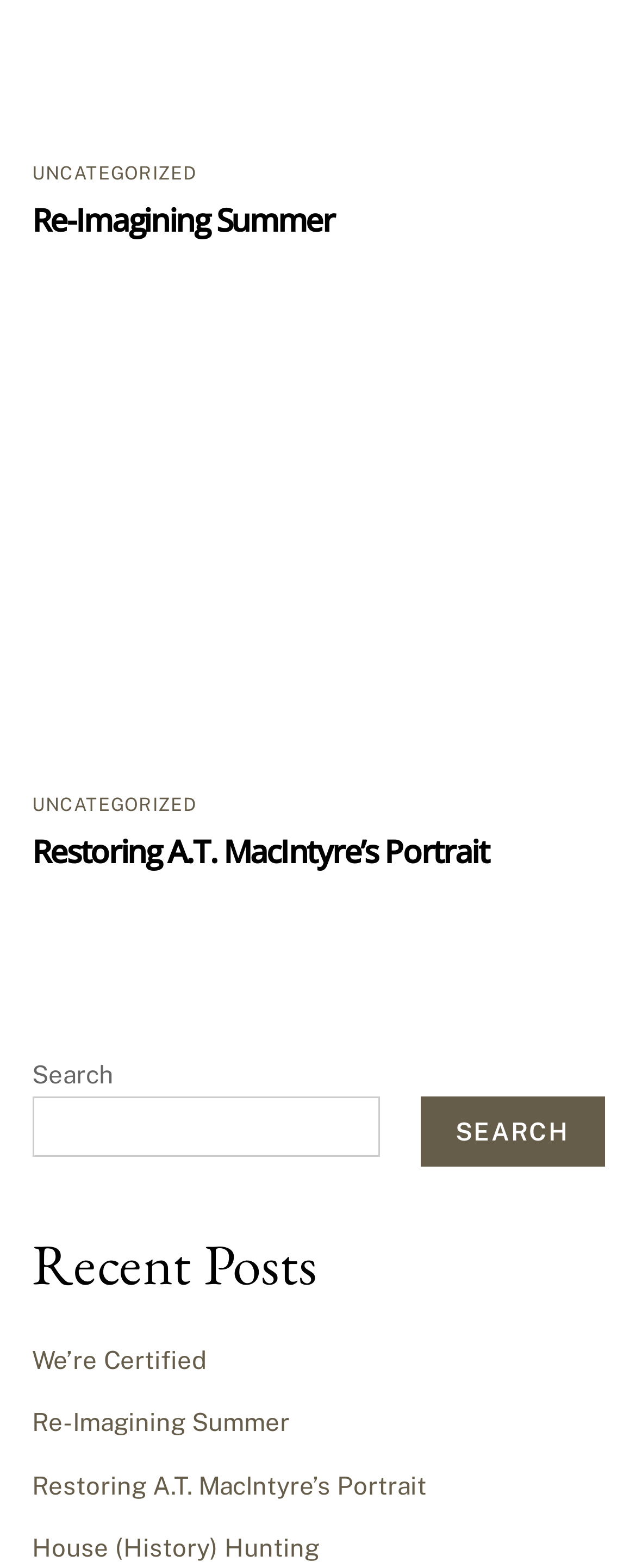Can you find the bounding box coordinates of the area I should click to execute the following instruction: "view the post Restoring A.T. MacIntyre’s Portrait"?

[0.05, 0.529, 0.768, 0.557]